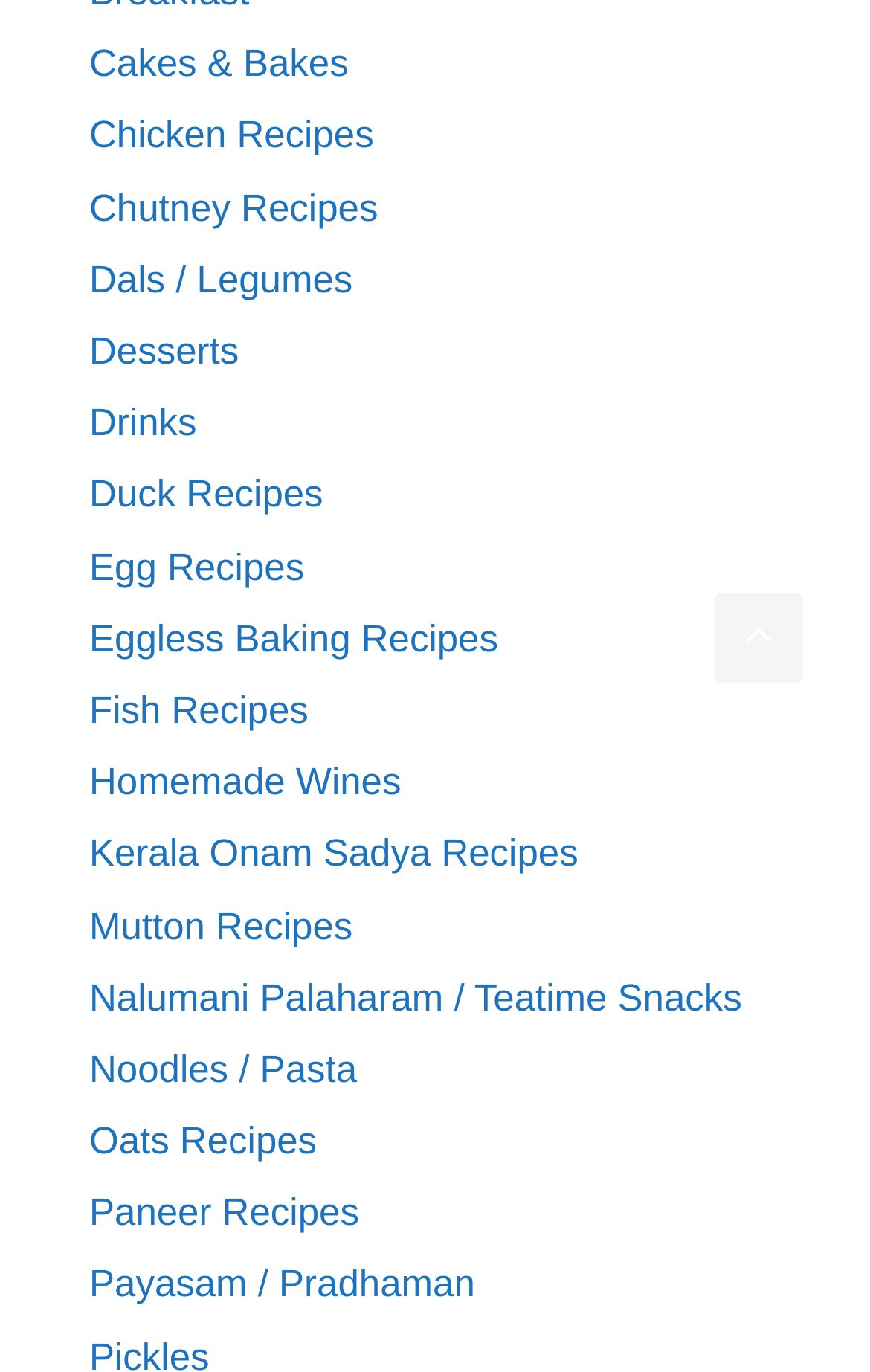Are there any non-vegetarian recipes listed on this webpage?
Answer with a single word or short phrase according to what you see in the image.

Yes